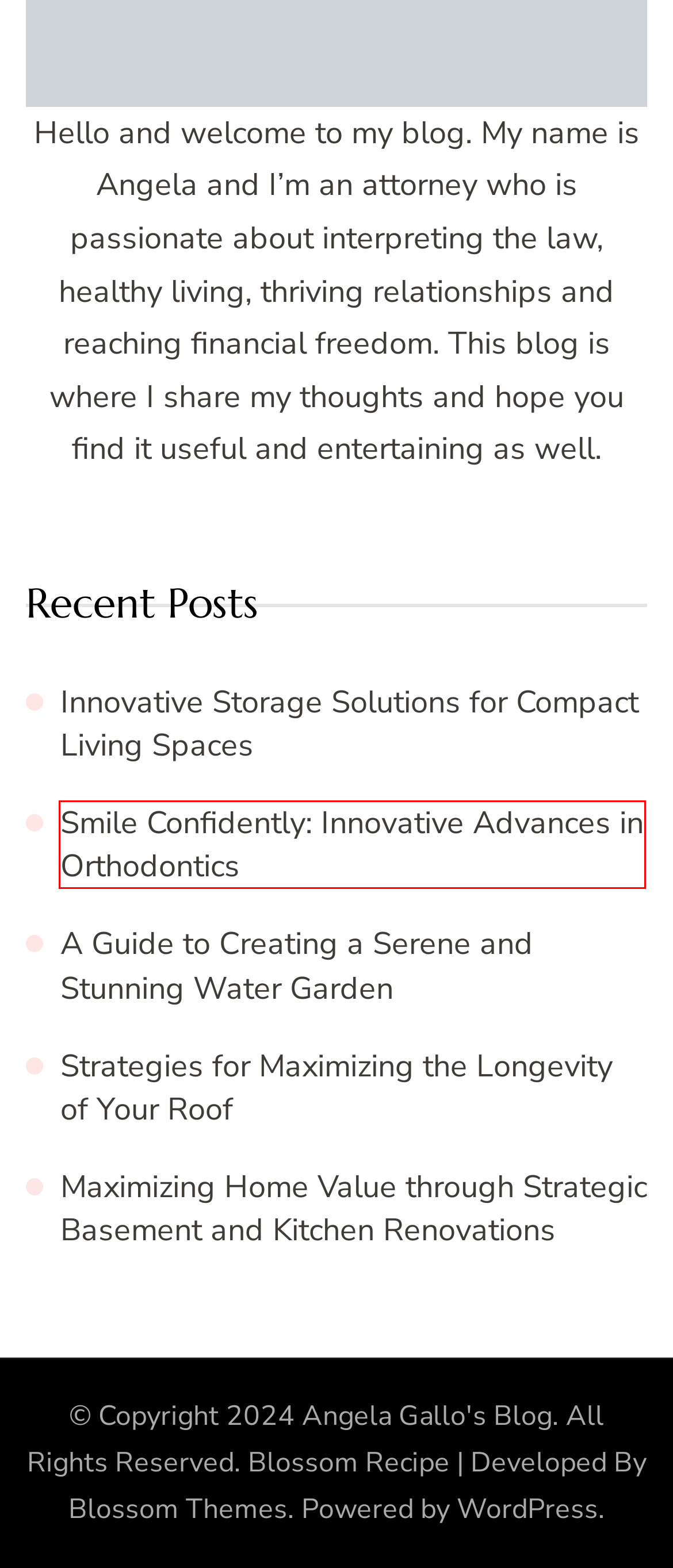You are presented with a screenshot of a webpage containing a red bounding box around a particular UI element. Select the best webpage description that matches the new webpage after clicking the element within the bounding box. Here are the candidates:
A. Innovative Storage Solutions for Compact Living Spaces - Angela Gallo's Blog
B. Strategies for Maximizing the Longevity of Your Roof - Angela Gallo's Blog
C. Maximizing Home Value through Strategic Basement and Kitchen Renovations - Angela Gallo's Blog
D. Blog Tool, Publishing Platform, and CMS – WordPress.org
E. Legal Archives - Angela Gallo's Blog
F. On the Water: 10 Summer Boat Safety Tips - Angela Gallo's Blog
G. Smile Confidently: Innovative Advances in Orthodontics - Angela Gallo's Blog
H. A Guide to Creating a Serene and Stunning Water Garden - Angela Gallo's Blog

G